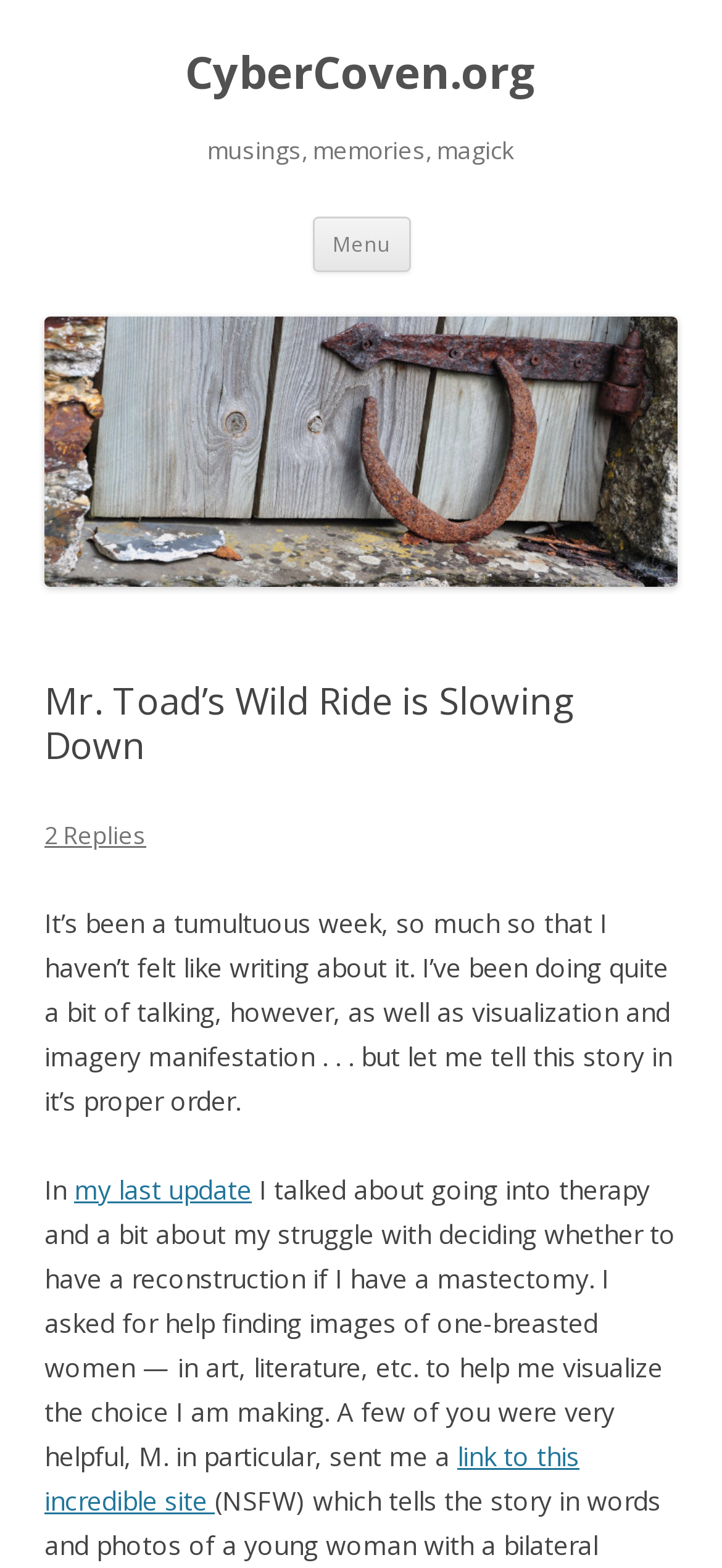Using the webpage screenshot and the element description Menu, determine the bounding box coordinates. Specify the coordinates in the format (top-left x, top-left y, bottom-right x, bottom-right y) with values ranging from 0 to 1.

[0.432, 0.138, 0.568, 0.173]